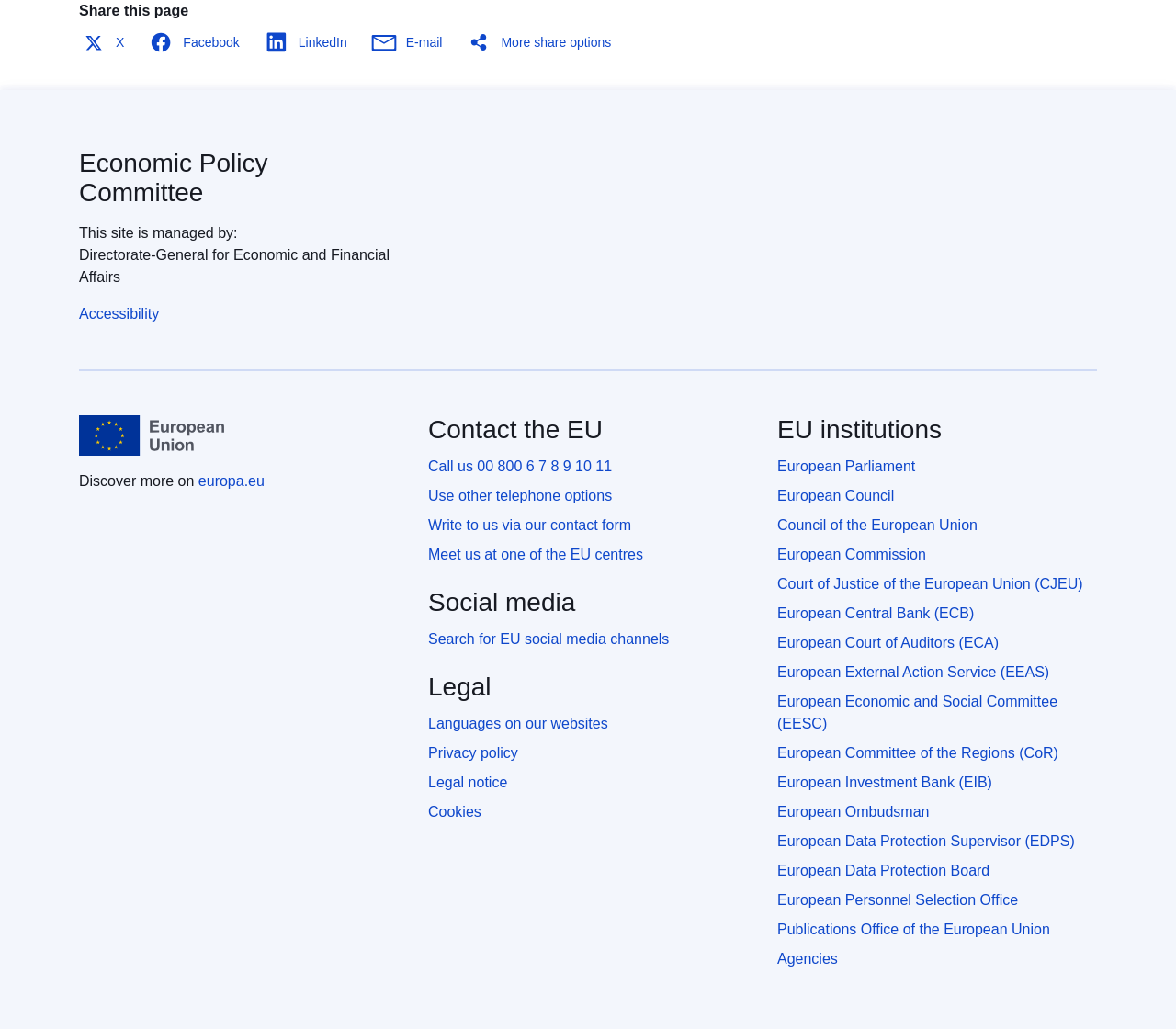Based on the image, give a detailed response to the question: What is the name of the directorate-general?

The webpage mentions 'Directorate-General for Economic and Financial Affairs' as the directorate-general managing the site.